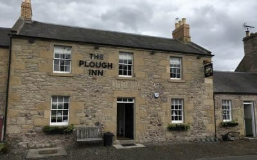Using the details in the image, give a detailed response to the question below:
What is the material of the inn's façade?

The caption explicitly states that the inn has a 'traditional stone façade', indicating that the material used for the exterior of the building is stone.